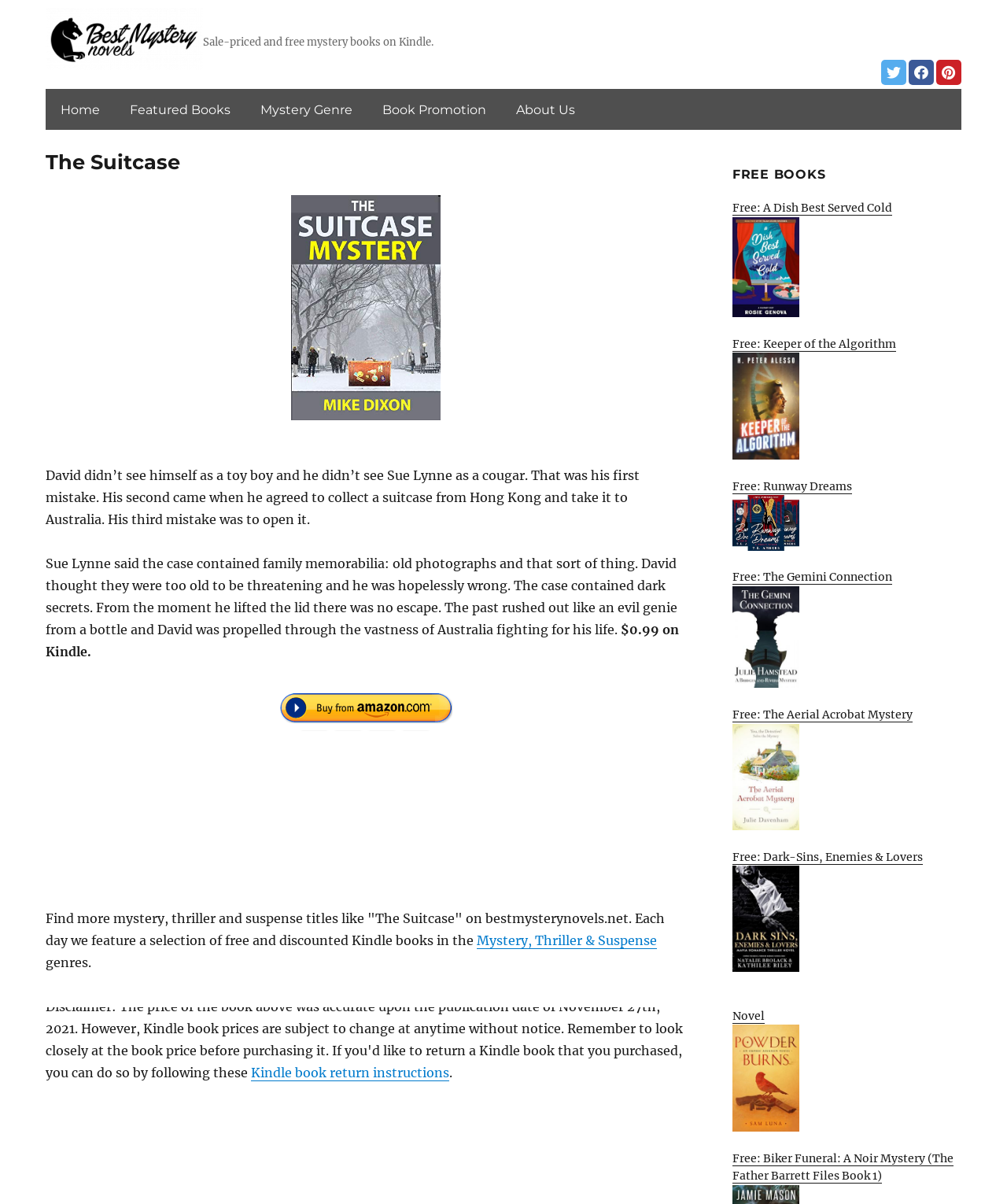How many free books are listed on the webpage?
Give a detailed explanation using the information visible in the image.

The webpage lists six free books, including 'A Dish Best Served Cold', 'Keeper of the Algorithm', 'Runway Dreams', 'The Gemini Connection', 'The Aerial Acrobat Mystery', and 'Dark-Sins, Enemies & Lovers'. These books are listed in a section titled 'FREE BOOKS'.